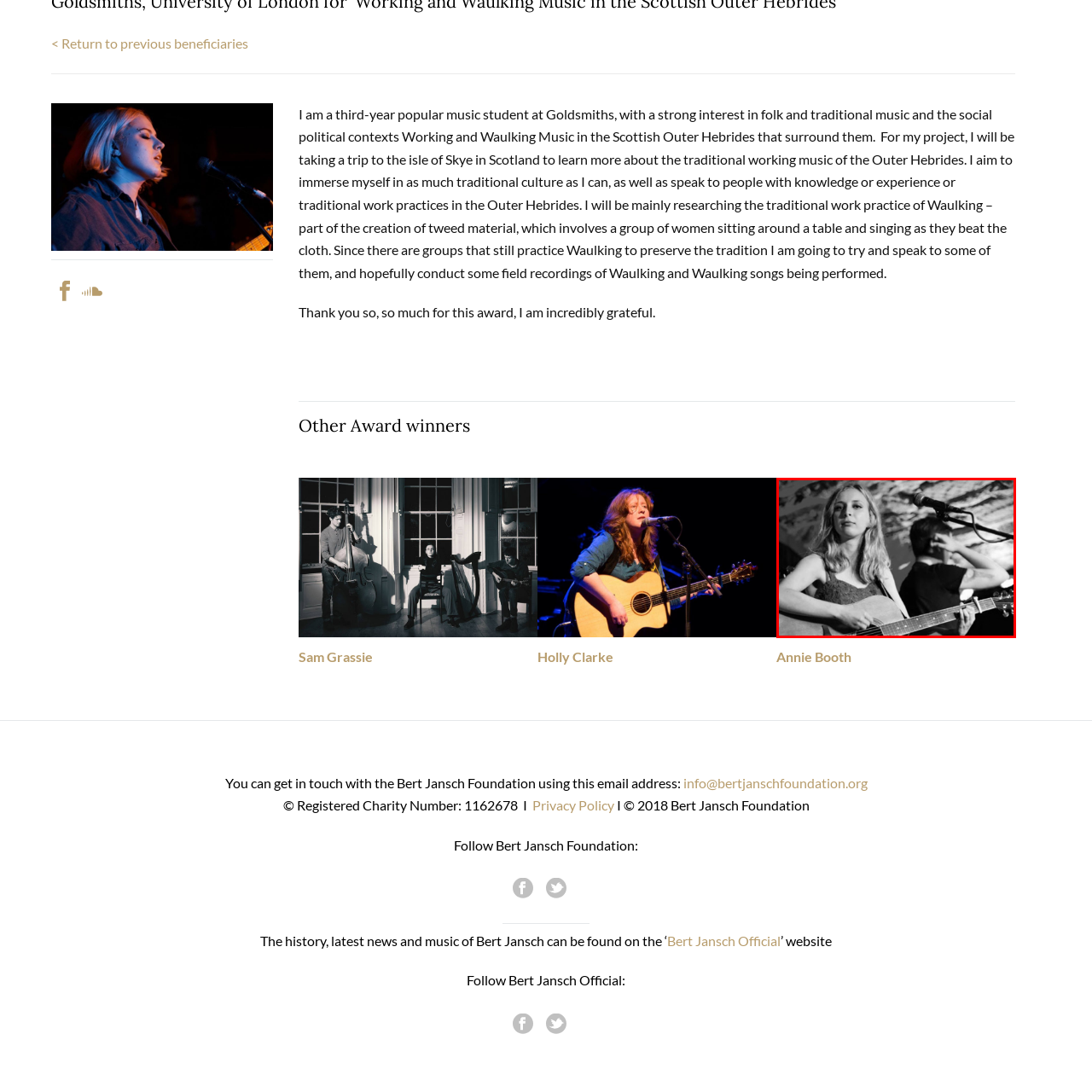Inspect the part framed by the grey rectangle, What is the atmosphere of the photograph? 
Reply with a single word or phrase.

intimate